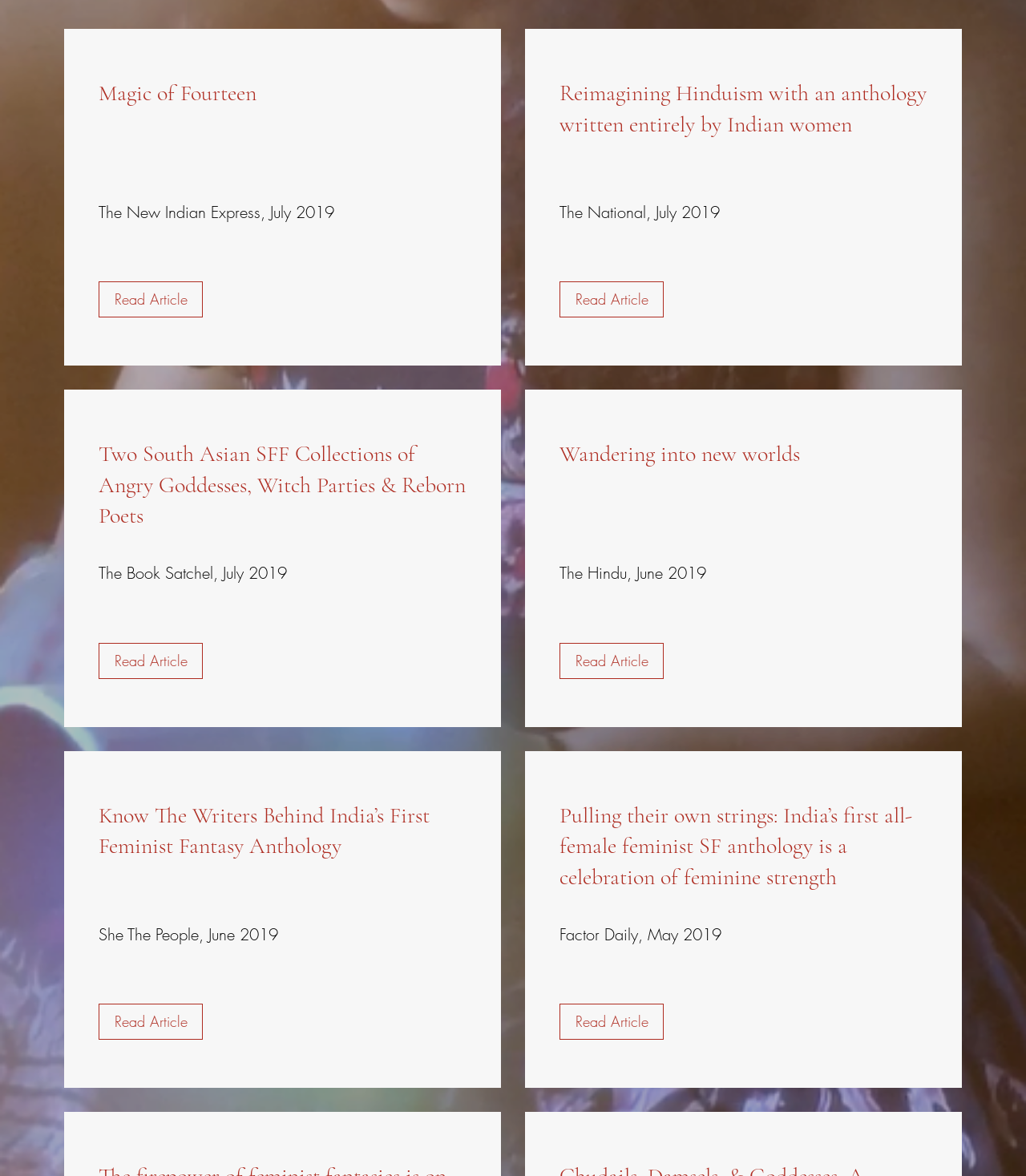What is the title of the first article?
Using the image as a reference, answer the question with a short word or phrase.

Magic of Fourteen